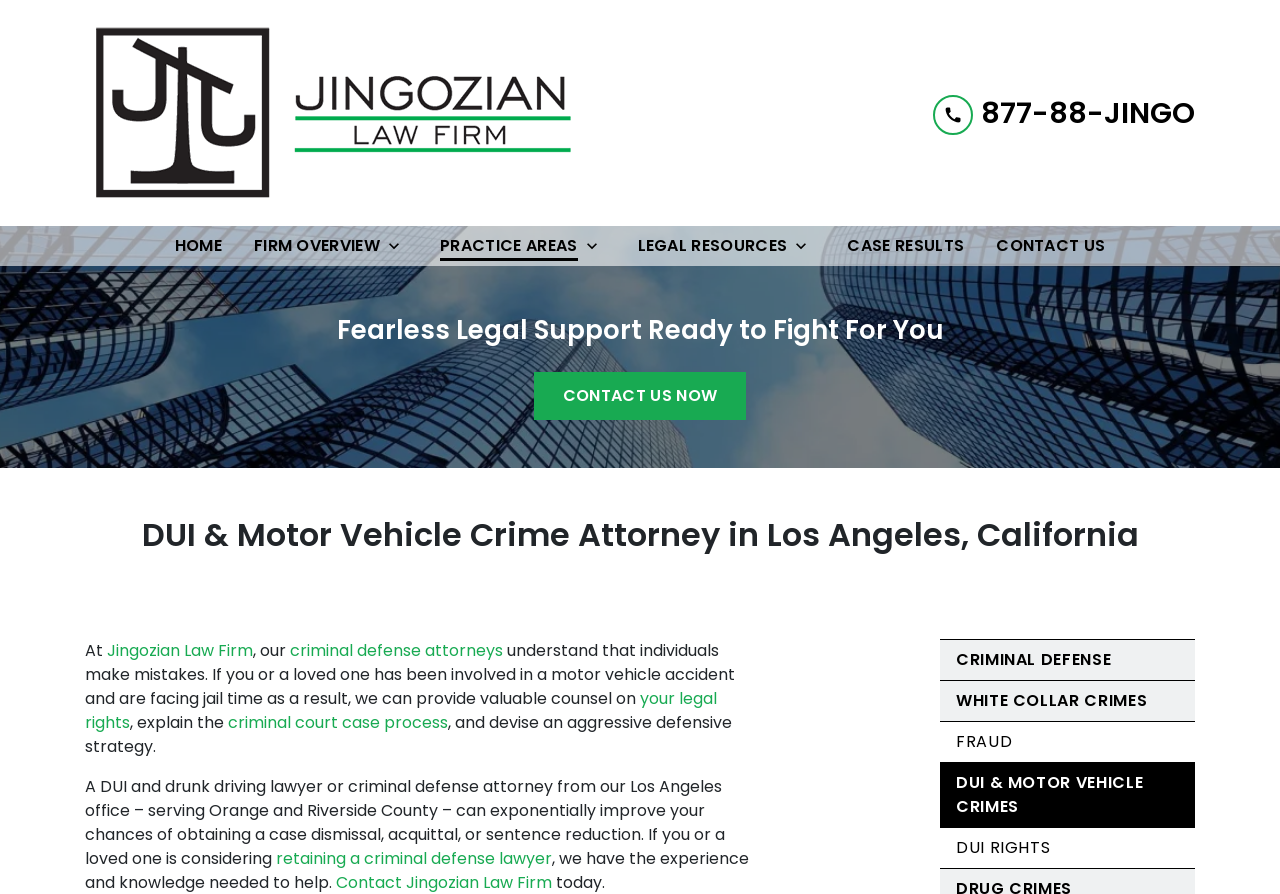Identify the bounding box coordinates of the part that should be clicked to carry out this instruction: "Click the 'Home' link".

[0.13, 0.253, 0.18, 0.298]